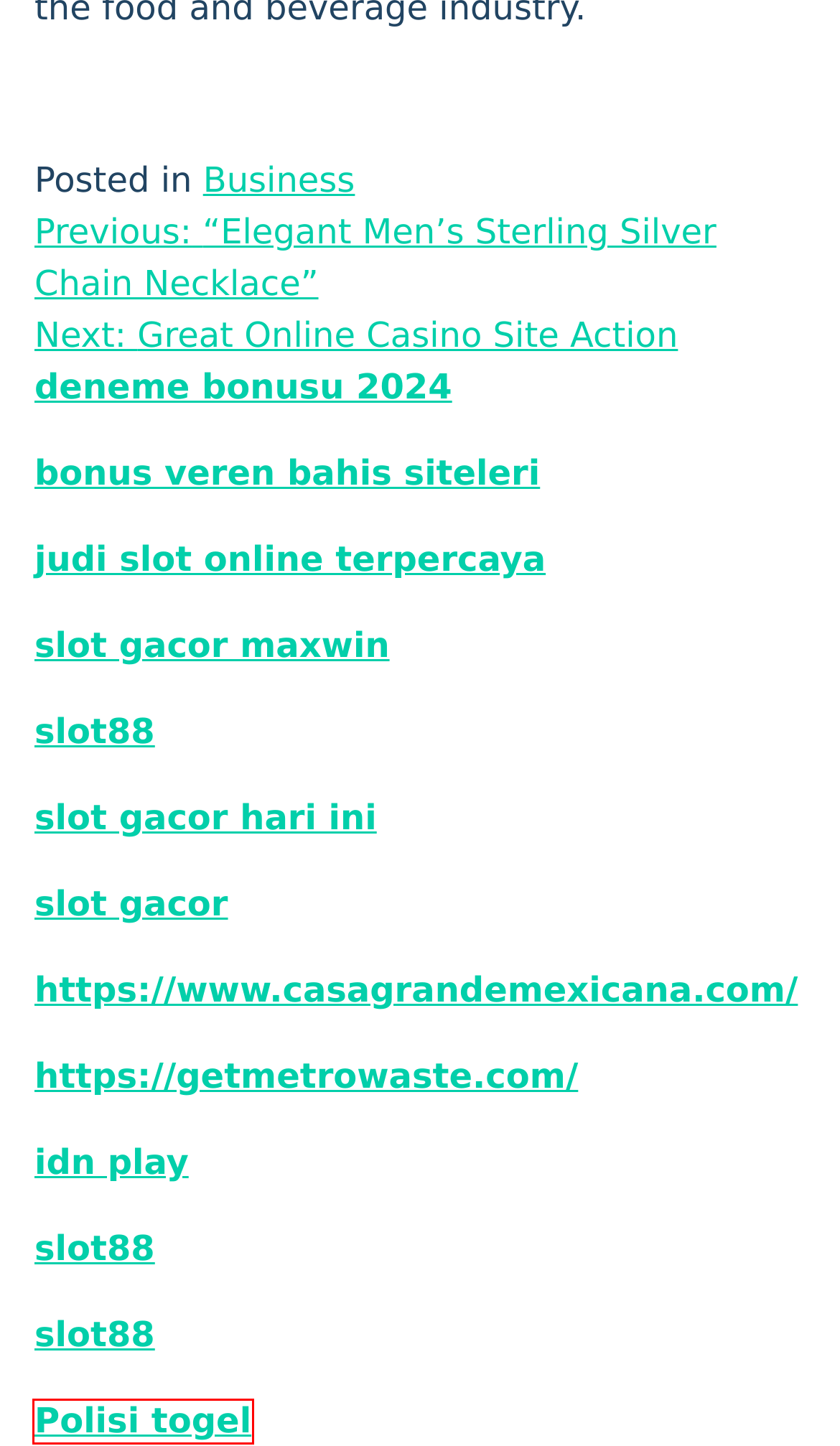You are given a webpage screenshot where a red bounding box highlights an element. Determine the most fitting webpage description for the new page that loads after clicking the element within the red bounding box. Here are the candidates:
A. Sumobet88: Situs Games Online Slot88 Gacor Hari Ini Terbaru
B. CITRATOTO | Daftar Situs CITRATOTO Slot Togel Online 4D Terbaik
C. Slot777: Situs Slot Gacor 777 Hari Ini Terpercaya & Judi Slot 777 Login Terbaru
D. Great Online Casino Site Action – Whealtrea Sure Hotel
E. Deneme Bonusu Veren Siteler 2024 - Bedava Bonus Veren Siteler
F. “Elegant Men’s Sterling Silver Chain Necklace” – Whealtrea Sure Hotel
G. Daftar 10 Bandar Togel Online Terpercaya dan Terlengkap di Indonesia
H. Sumobet88 : Situs Permainan Online Di Indonesia Terbesar Di Asia

G